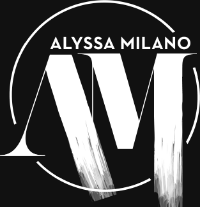Use a single word or phrase to answer the question:
What is the font style of the logo?

Elegant